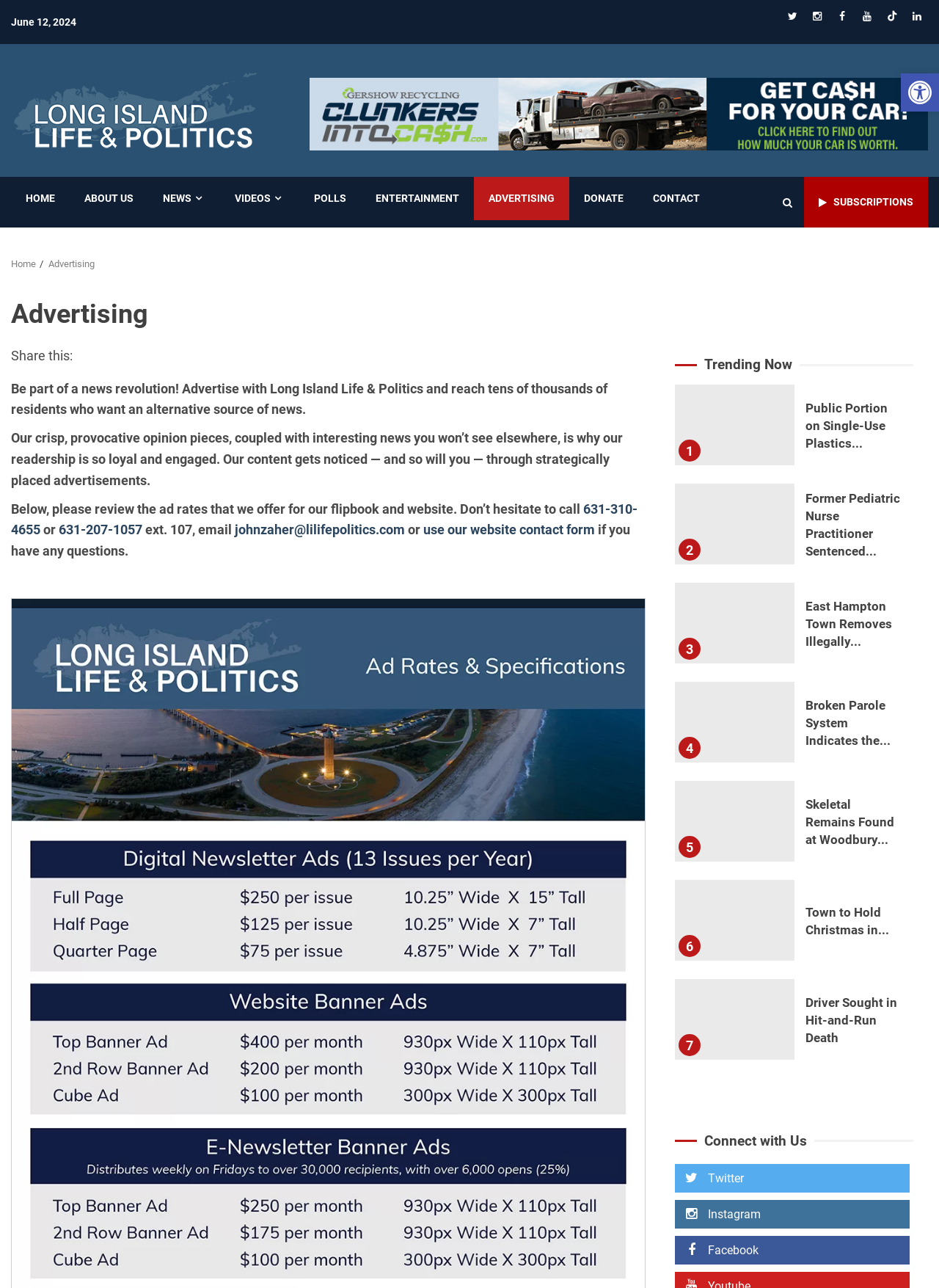From the screenshot, find the bounding box of the UI element matching this description: "About Us". Supply the bounding box coordinates in the form [left, top, right, bottom], each a float between 0 and 1.

[0.09, 0.149, 0.142, 0.16]